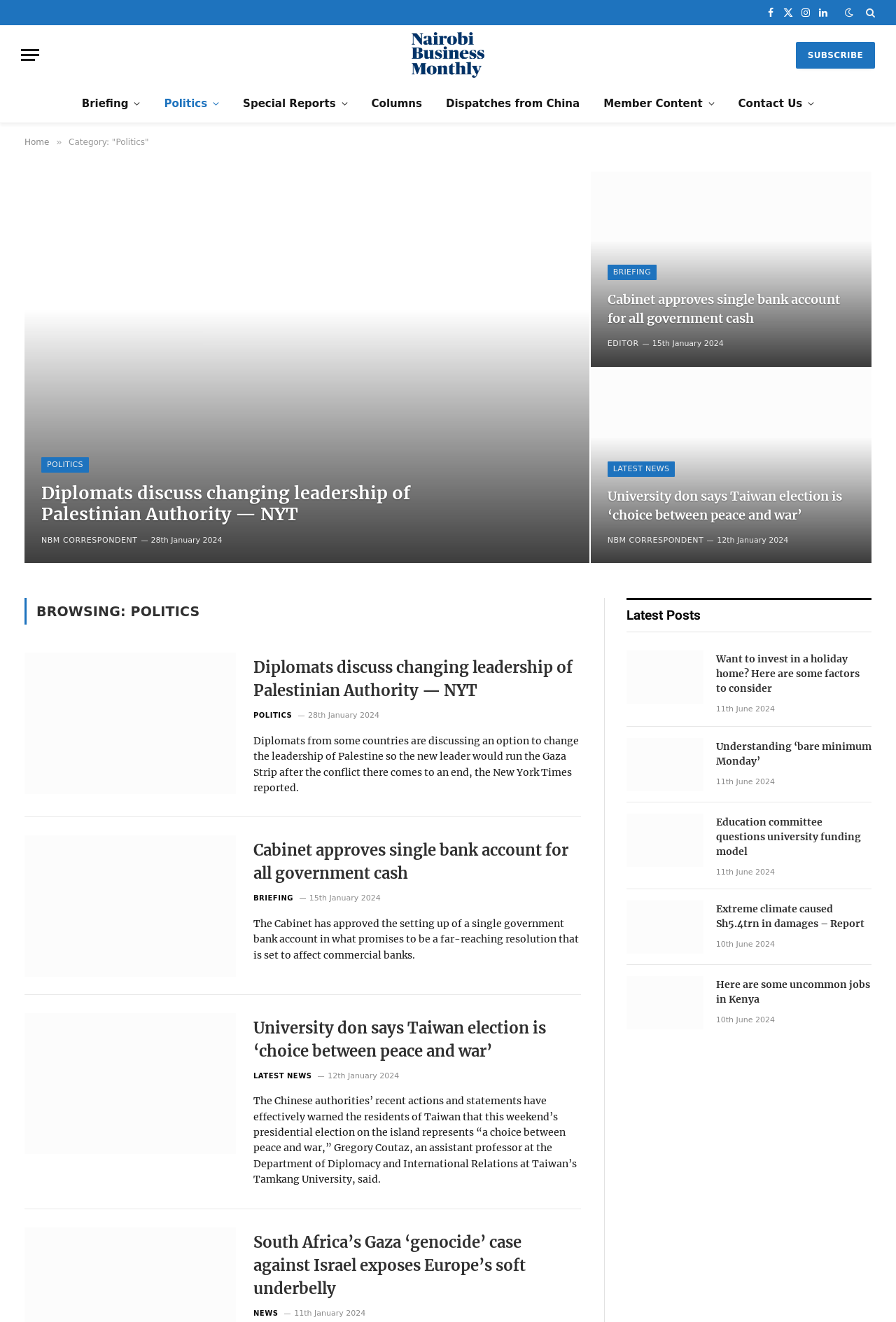Identify the bounding box coordinates of the clickable region necessary to fulfill the following instruction: "Subscribe to Nairobi Business Monthly". The bounding box coordinates should be four float numbers between 0 and 1, i.e., [left, top, right, bottom].

[0.888, 0.032, 0.977, 0.052]